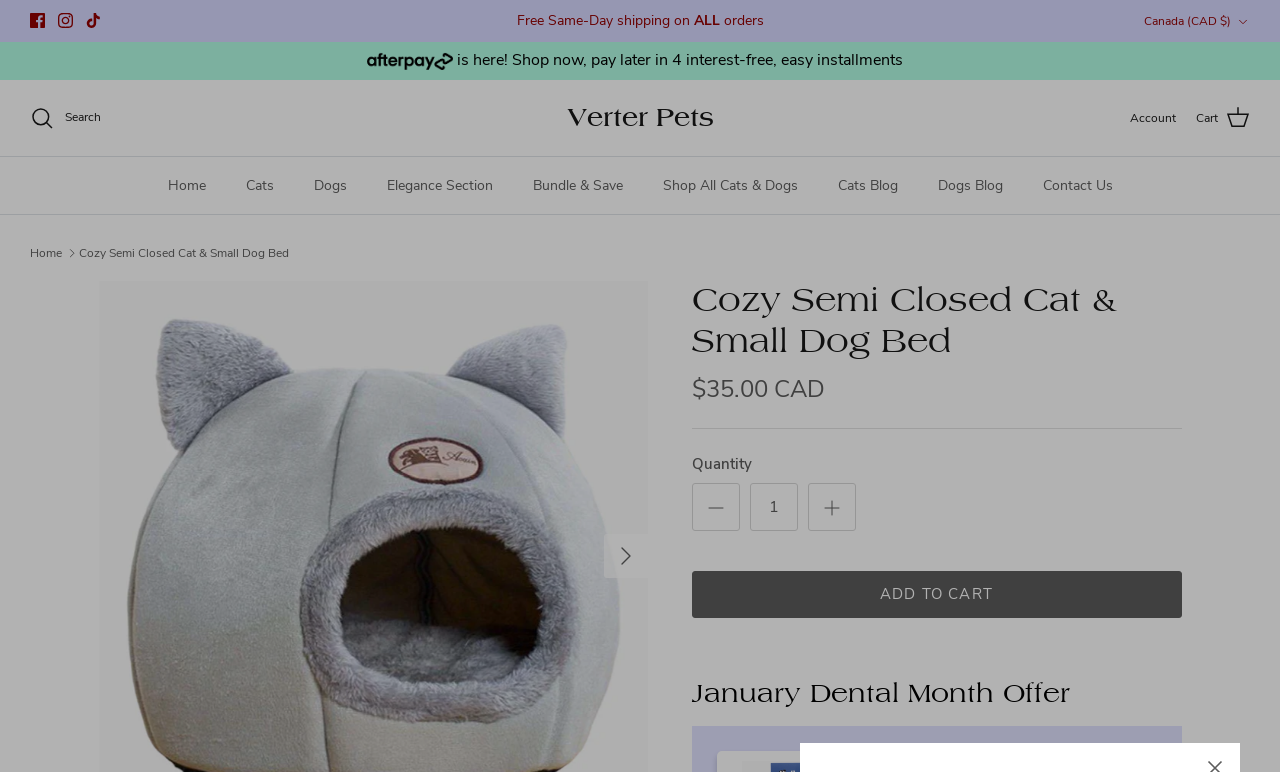Look at the image and answer the question in detail:
What is the purpose of the 'ADD TO CART' button?

I found the purpose of the 'ADD TO CART' button by looking at the product description section, where it says 'ADD TO CART'. This suggests that clicking this button will add the product to the user's shopping cart.